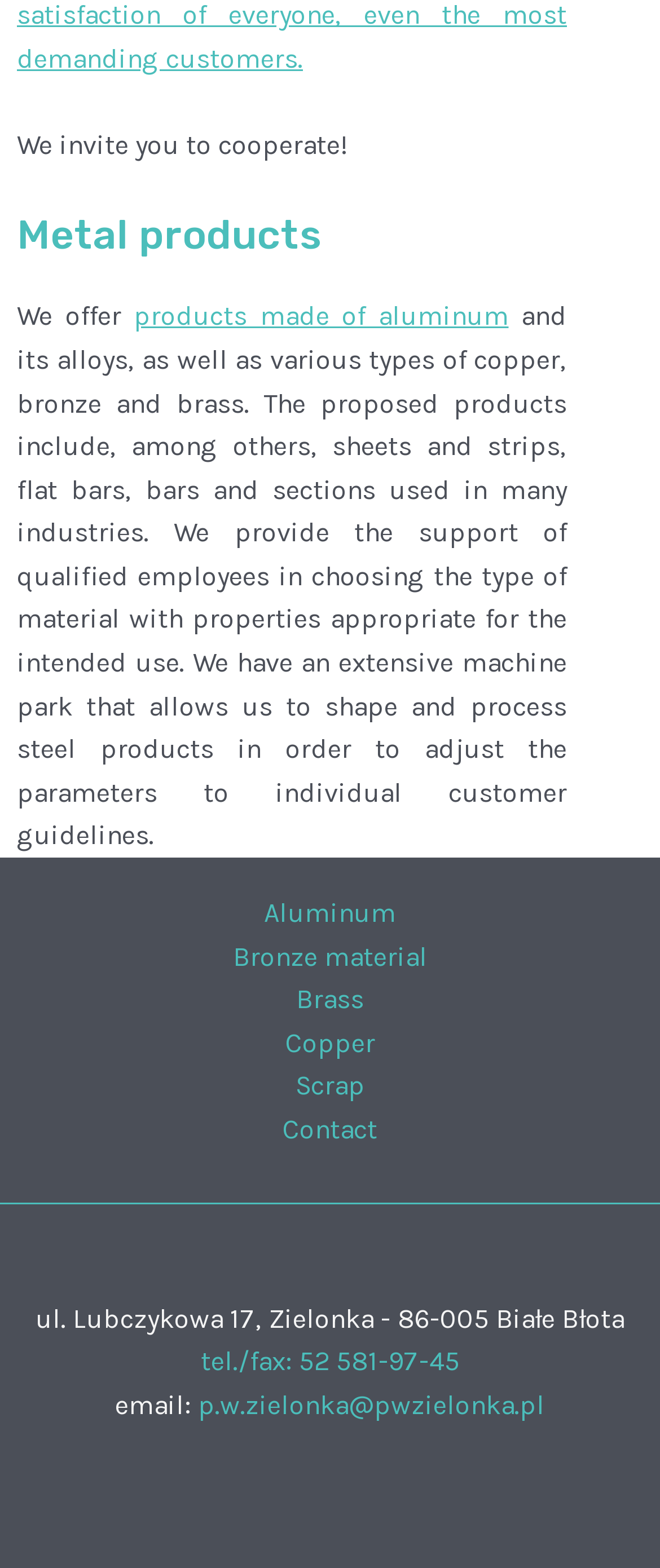Determine the bounding box coordinates of the region to click in order to accomplish the following instruction: "View 'Contact' page". Provide the coordinates as four float numbers between 0 and 1, specifically [left, top, right, bottom].

[0.377, 0.707, 0.623, 0.734]